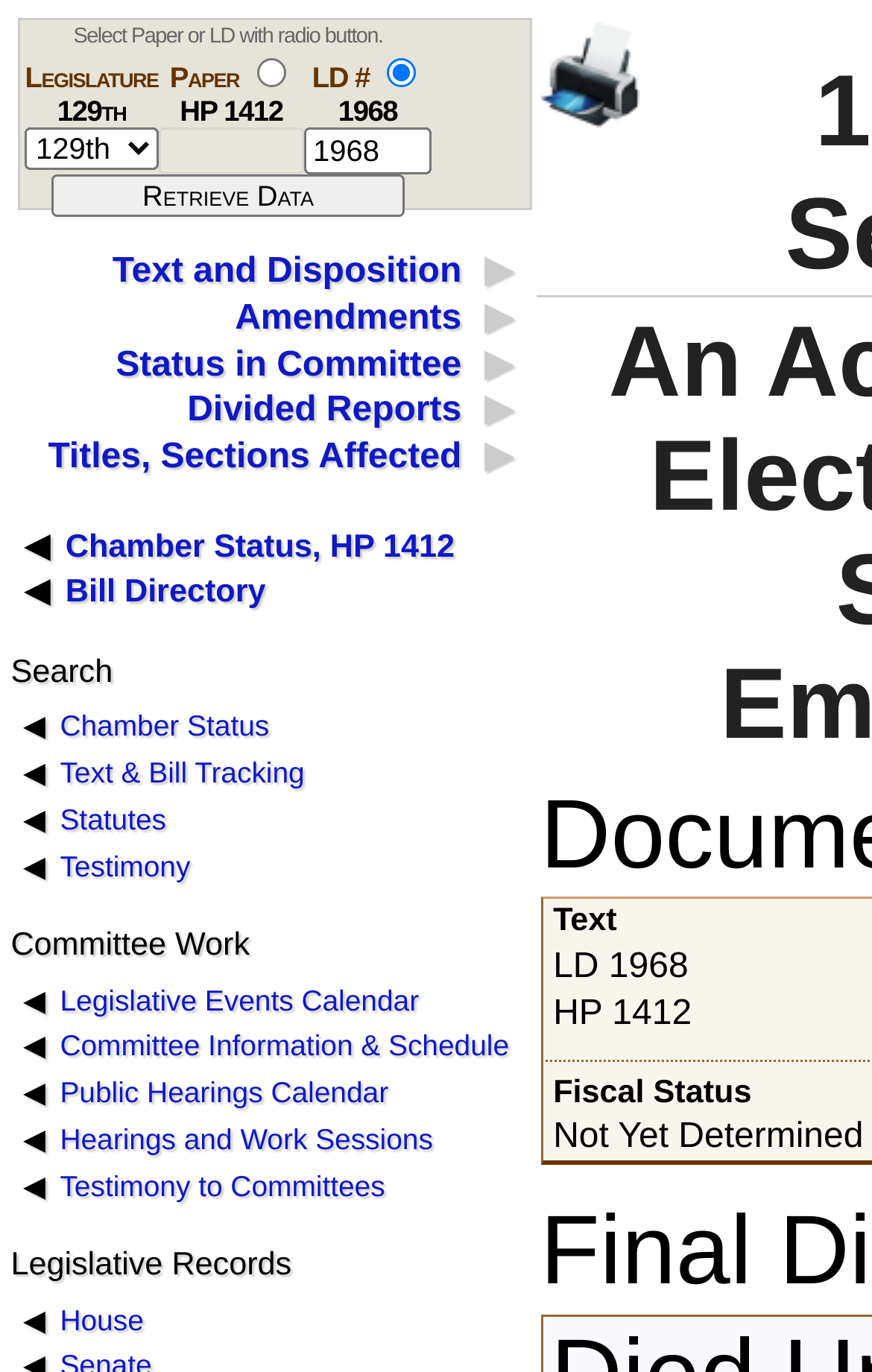Highlight the bounding box coordinates of the element that should be clicked to carry out the following instruction: "Click on Furniture". The coordinates must be given as four float numbers ranging from 0 to 1, i.e., [left, top, right, bottom].

None